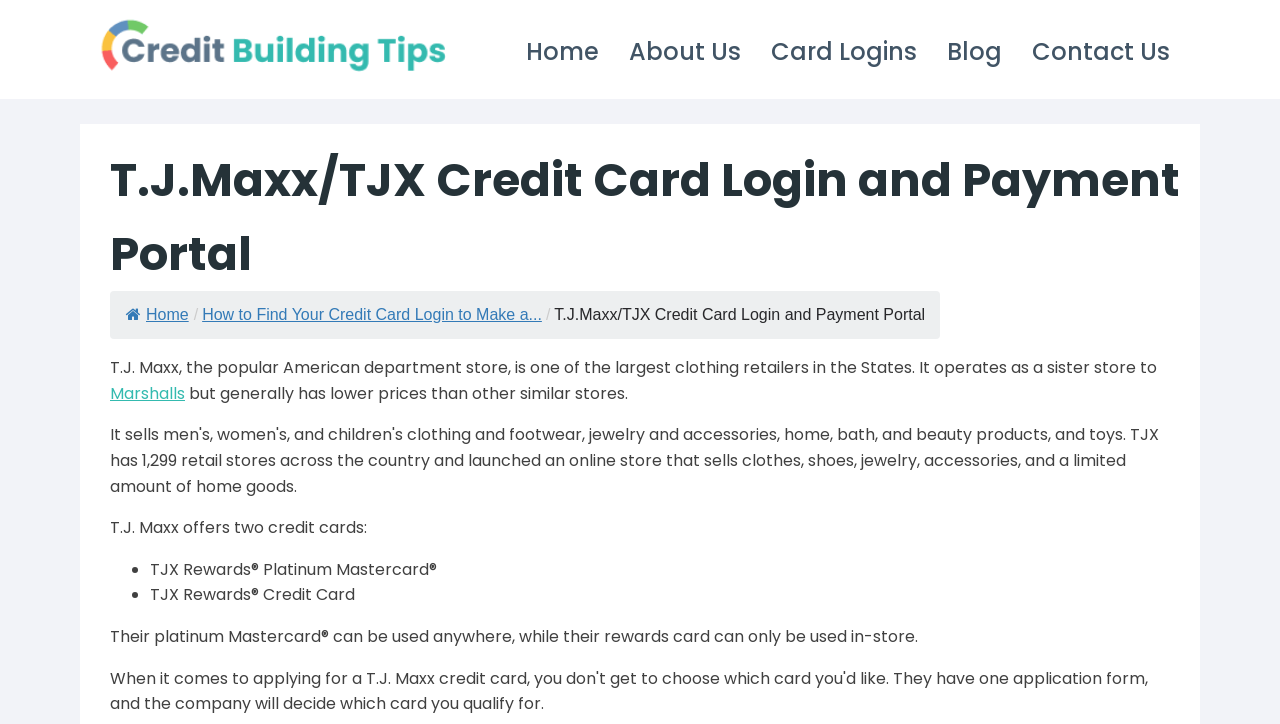Show the bounding box coordinates for the HTML element as described: "Home".

[0.098, 0.423, 0.147, 0.446]